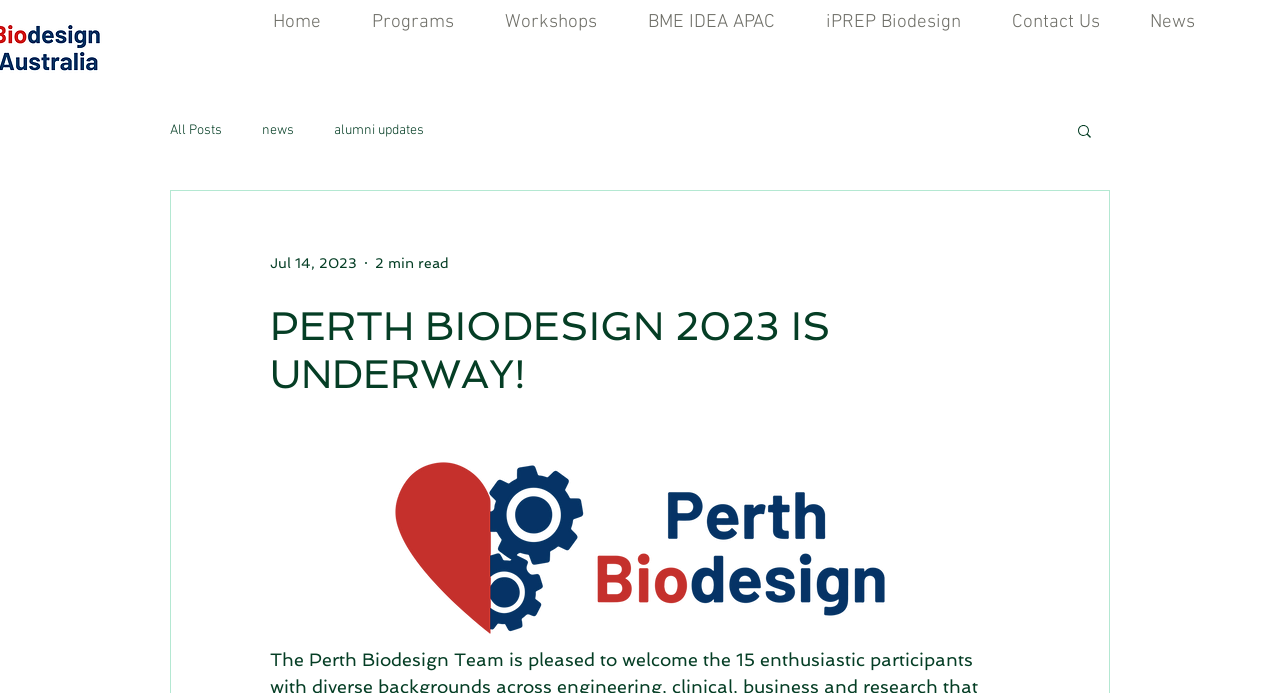Create a full and detailed caption for the entire webpage.

The webpage is about the Perth Biodesign Team, specifically highlighting the start of their 2023 program. At the top, there is a navigation menu with links to "Home", "Programs", "Workshops", "BME IDEA APAC", "iPREP Biodesign", "Contact Us", and "News". Below this menu, there is a secondary navigation section with links to "All Posts", "news", and "alumni updates" under the "blog" category.

On the right side of the page, there is a search button accompanied by a small image. Below the navigation sections, there is a prominent heading that reads "PERTH BIODESIGN 2023 IS UNDERWAY!" in a large font size. This heading takes up most of the width of the page.

Underneath the heading, there is a section with a date "Jul 14, 2023" and a text "2 min read", indicating that there is an article or news post on the page. However, the content of the article is not explicitly mentioned. There is also a button on the page, but its purpose is not clear.

Overall, the webpage appears to be a news or blog page for the Perth Biodesign Team, with a focus on their 2023 program and possibly featuring articles or updates about their activities.